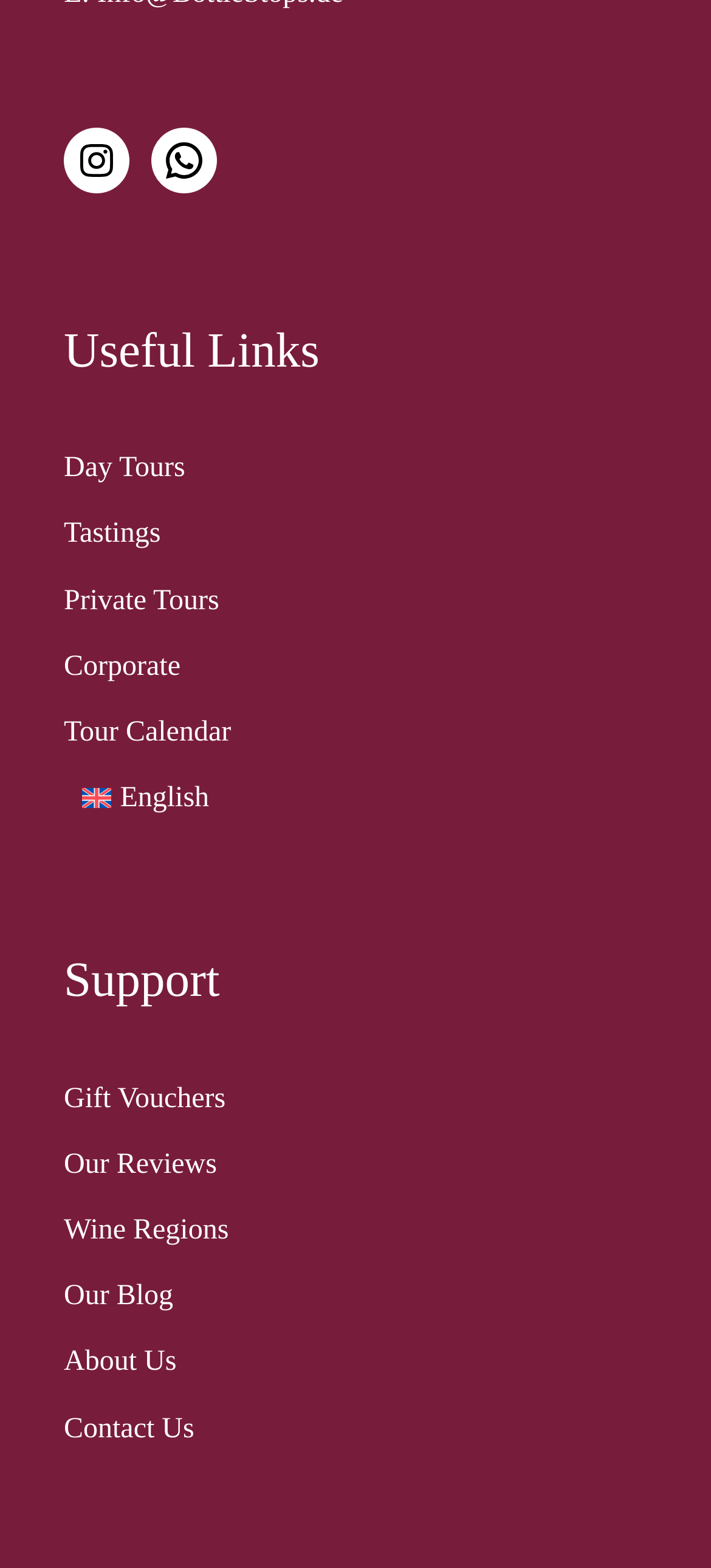Show the bounding box coordinates for the element that needs to be clicked to execute the following instruction: "View Instagram page". Provide the coordinates in the form of four float numbers between 0 and 1, i.e., [left, top, right, bottom].

[0.09, 0.081, 0.182, 0.123]